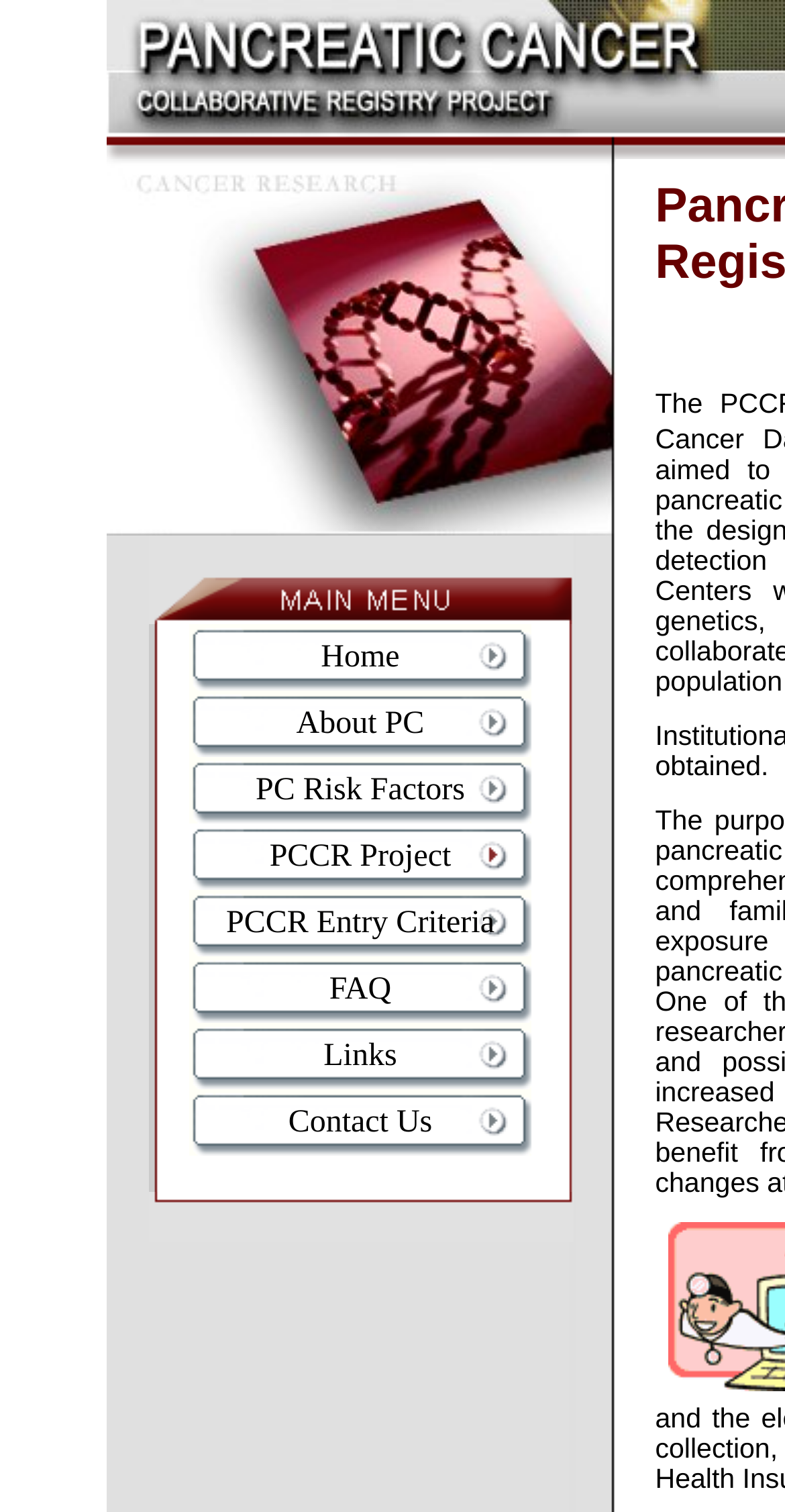With reference to the image, please provide a detailed answer to the following question: How many links are available in the main menu?

By examining the webpage's layout, I can see that there are 7 links in the main menu, which are 'Home', 'About PC', 'PC Risk Factors', 'PCCR Project', 'PCCR Entry Criteria', 'FAQ', and 'Links'.